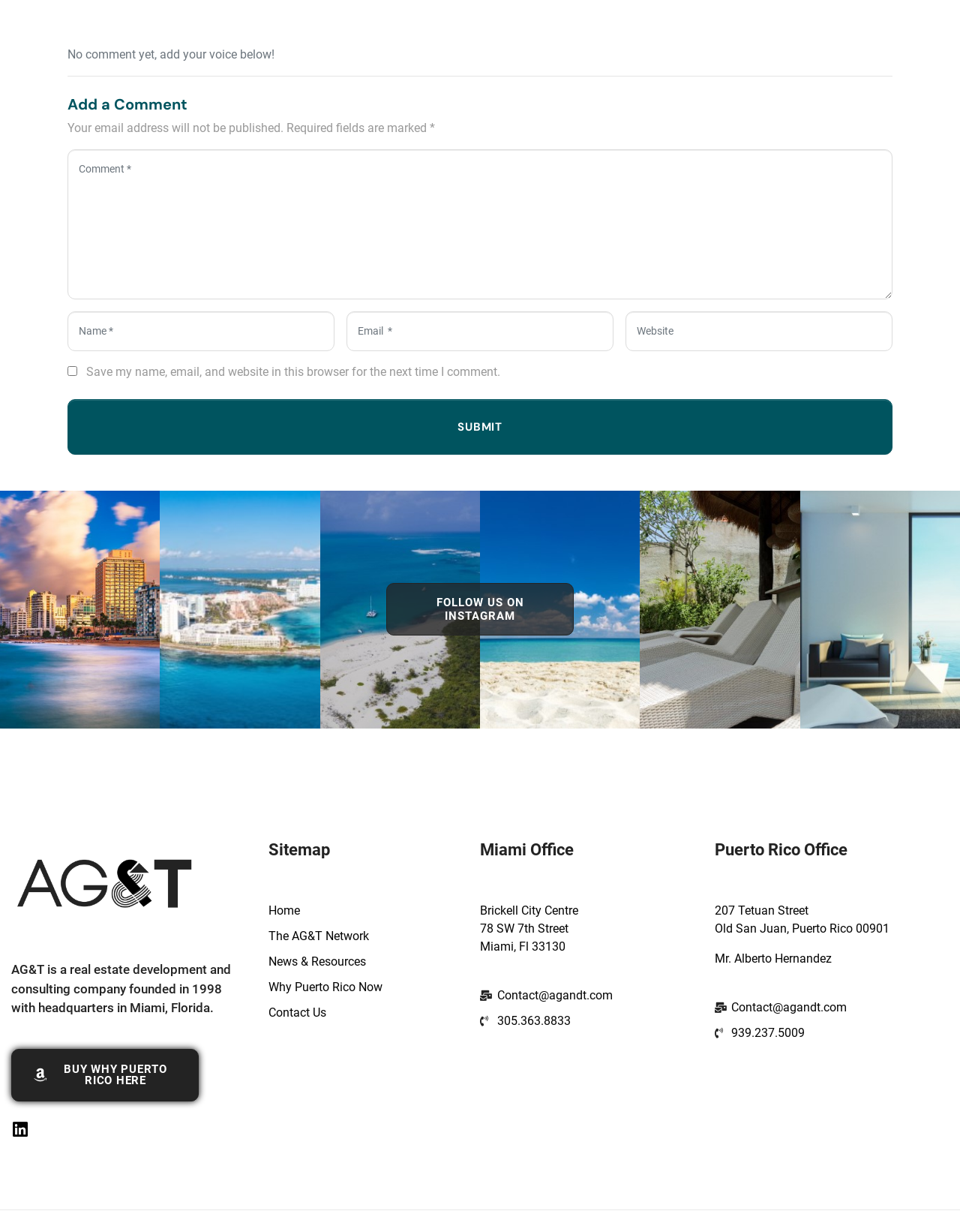What is the purpose of the comment section?
Please give a detailed and elaborate answer to the question based on the image.

The comment section is indicated by the heading 'Add a Comment' and contains a text box to input a comment, along with fields to enter name and email. The purpose of this section is to allow users to add their comments.